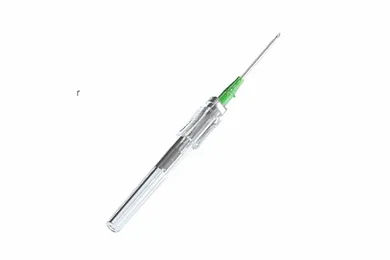What is the benefit of the transparent body of the cannula?
Please give a well-detailed answer to the question.

The transparent body of the cannula allows for visibility of the insertion site, which is an important aspect of safe intravenous access. This design feature enables medical professionals to monitor the insertion process and ensure accurate placement of the cannula.